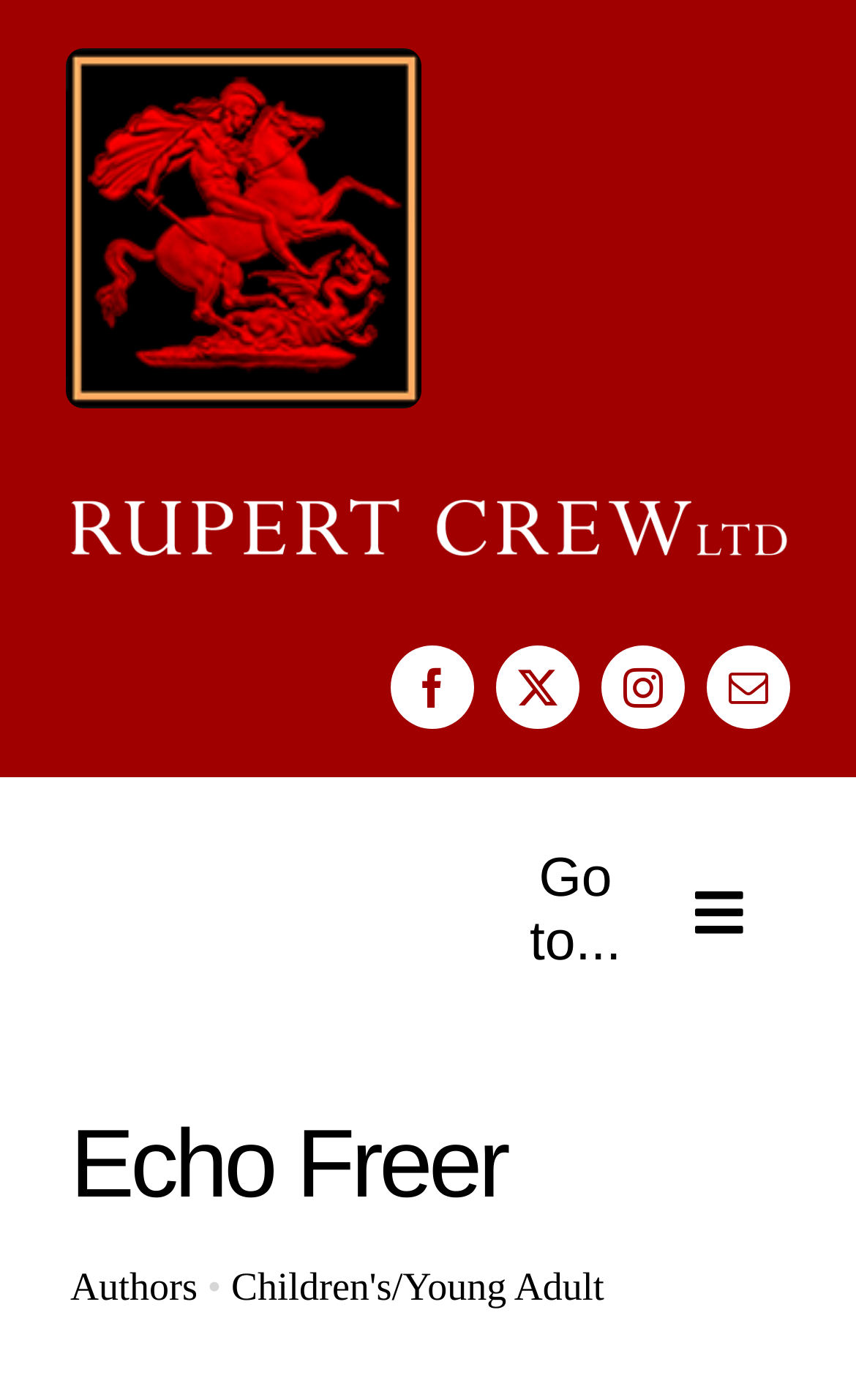Provide your answer to the question using just one word or phrase: How many social media links are on this webpage?

4